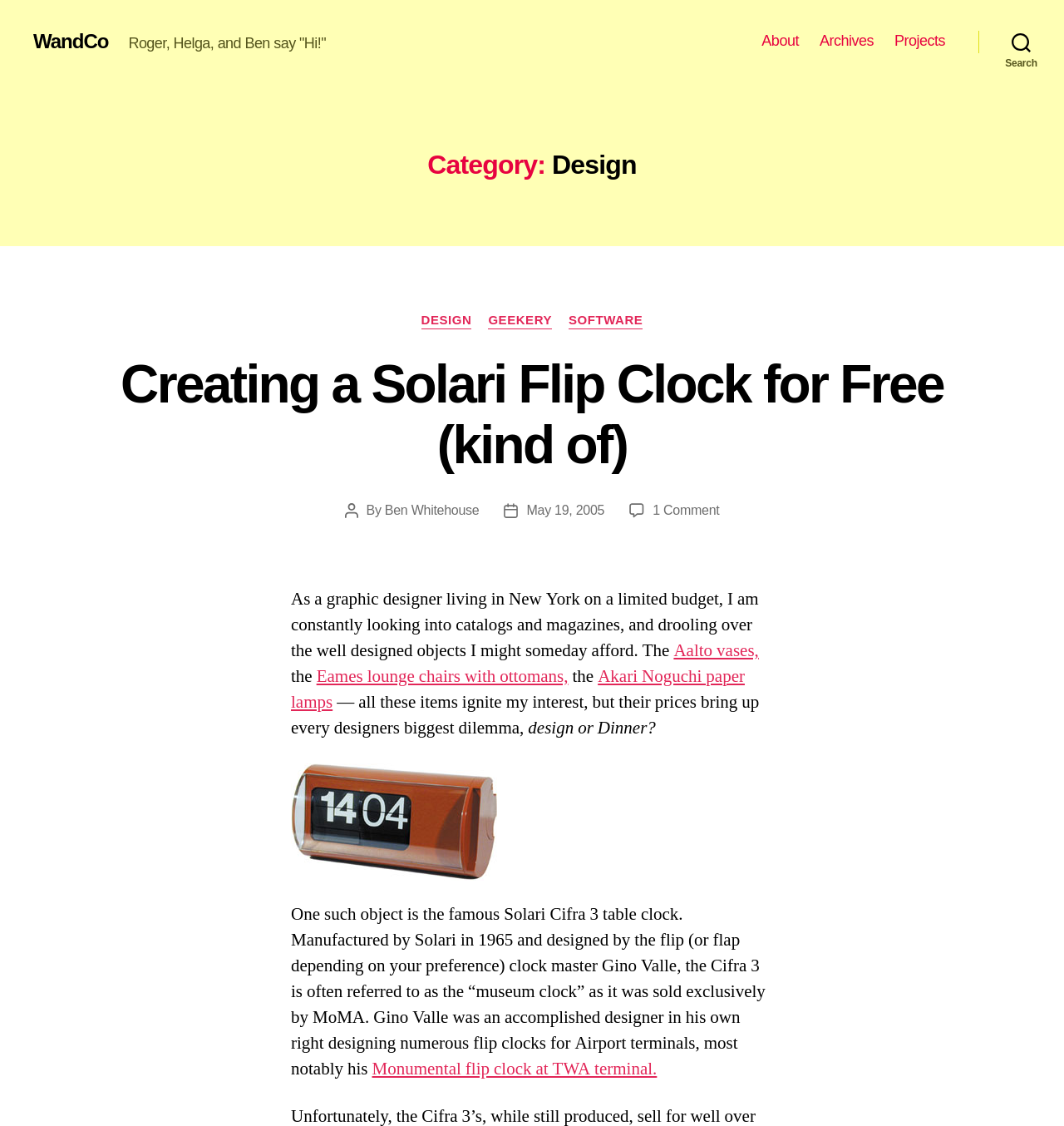Determine the bounding box coordinates for the UI element with the following description: "Eames lounge chairs with ottomans,". The coordinates should be four float numbers between 0 and 1, represented as [left, top, right, bottom].

[0.297, 0.591, 0.534, 0.611]